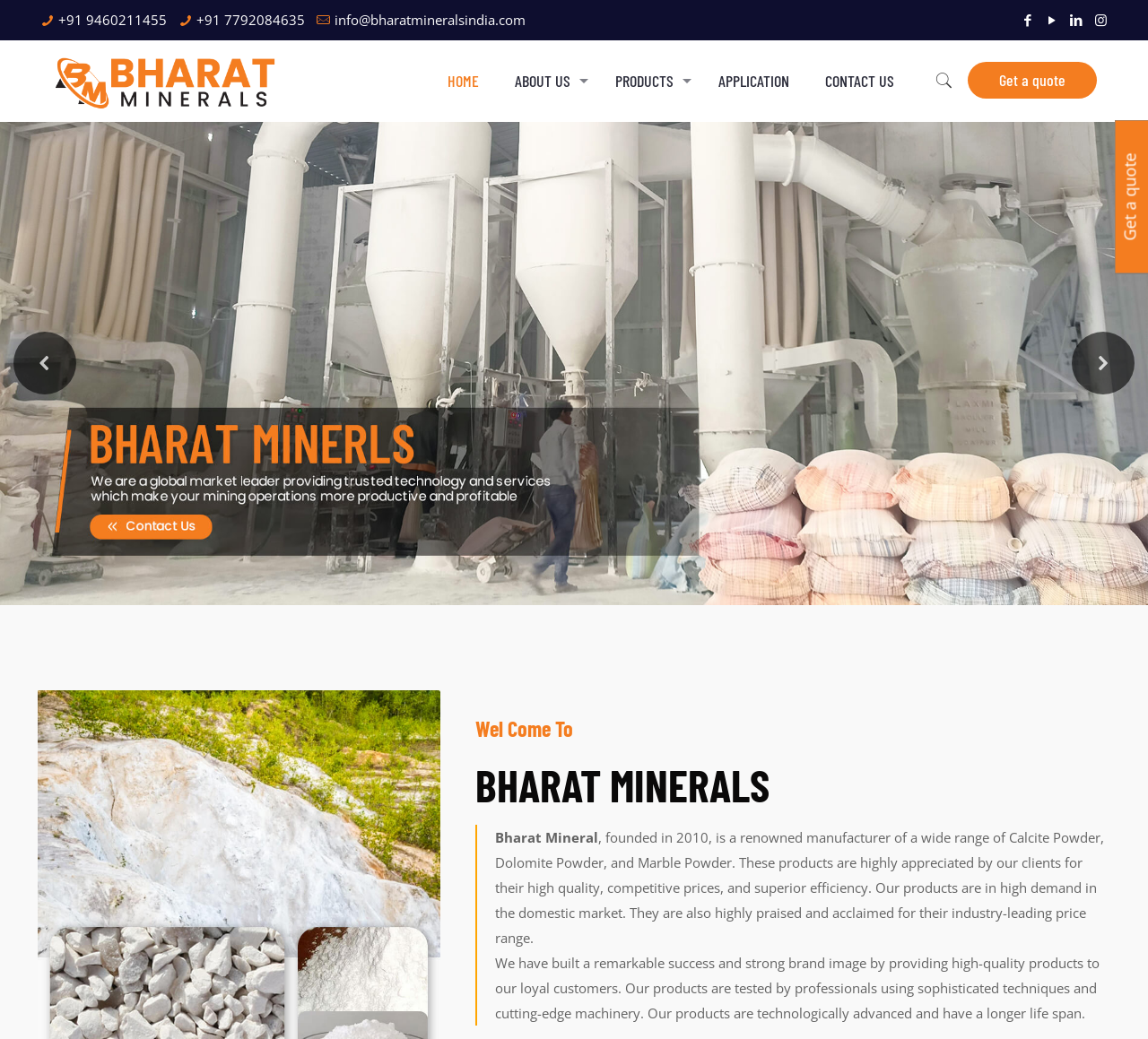Describe the webpage meticulously, covering all significant aspects.

The webpage is about Bharat Minerals, a renowned manufacturer of various mineral powders. At the top left corner, there is a logo of Bharat Minerals, accompanied by a row of navigation links, including "HOME", "ABOUT US", "PRODUCTS", "APPLICATION", and "CONTACT US". Below the navigation links, there is a call-to-action button "Get a quote" and a social media icon.

On the left side of the page, there is a large section that takes up most of the page's height. This section contains a brief introduction to Bharat Minerals, describing the company's founding year, products, and their quality. The text also mentions the company's success and strong brand image, as well as the testing and manufacturing process of their products.

At the top right corner, there are two phone numbers and an email address, allowing visitors to contact the company. There are also four social media icons next to the contact information. Below the contact information, there is a slider with previous and next arrow buttons, suggesting that there may be more content or images to be displayed.

In the middle of the page, there is a horizontal separator line, followed by a heading that reads "Wel Come To BHARAT MINERALS".